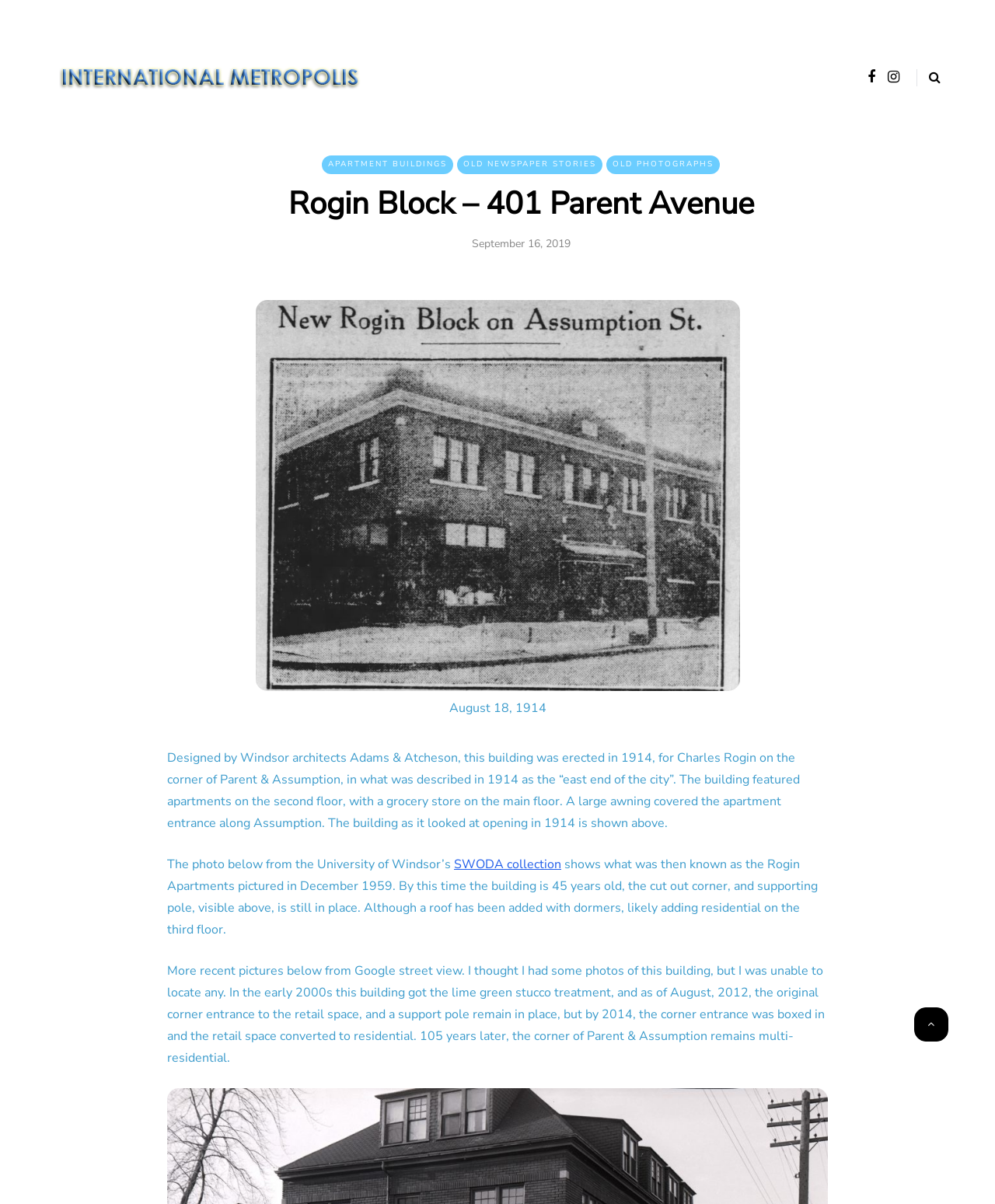Please identify the bounding box coordinates of the area that needs to be clicked to follow this instruction: "View APARTMENT BUILDINGS".

[0.323, 0.129, 0.455, 0.144]